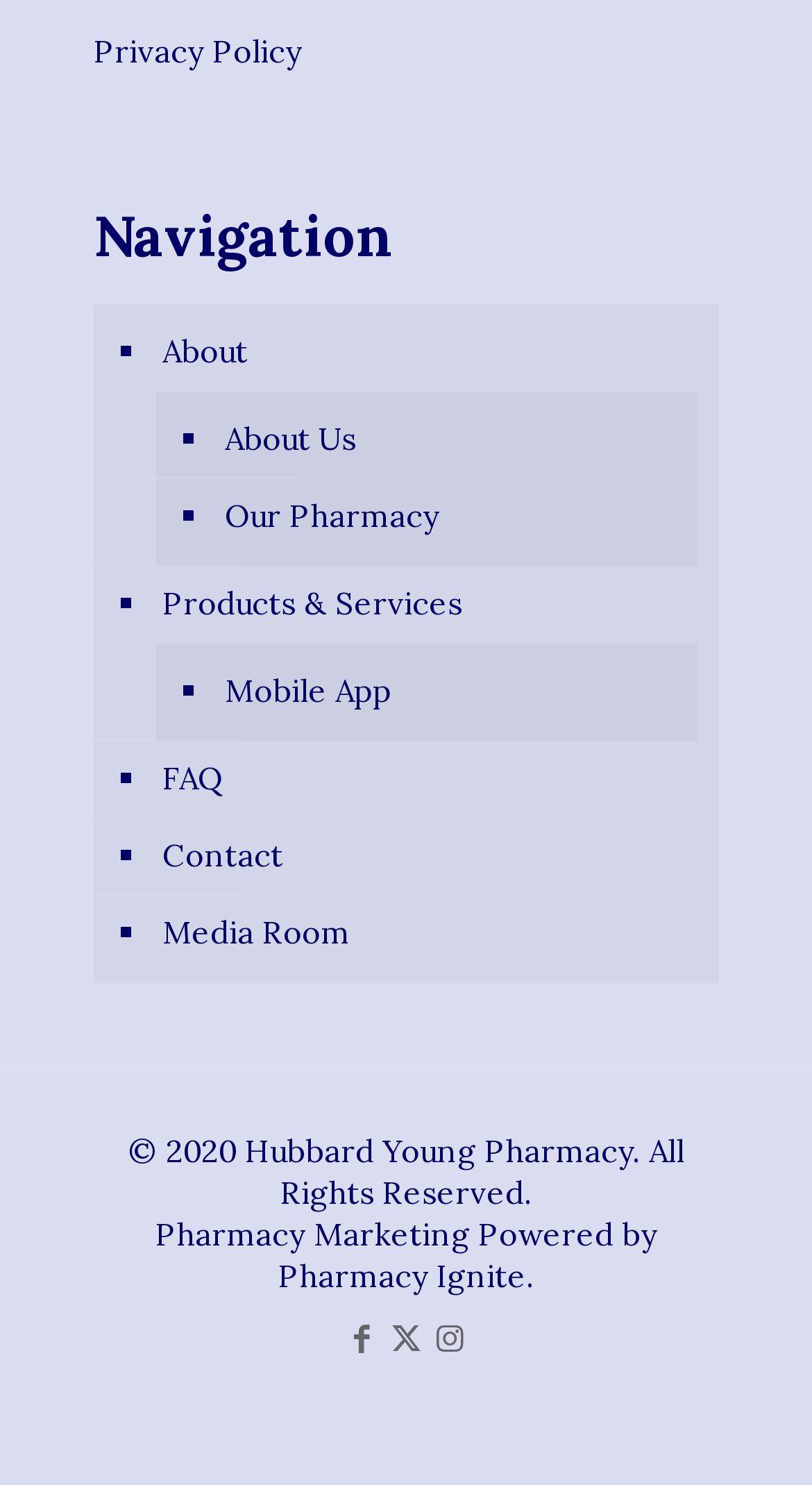What is the company that powered the website?
Please give a detailed and elaborate explanation in response to the question.

I found the company that powered the website by looking at the bottom of the page, which says 'Powered by Pharmacy Ignite.'